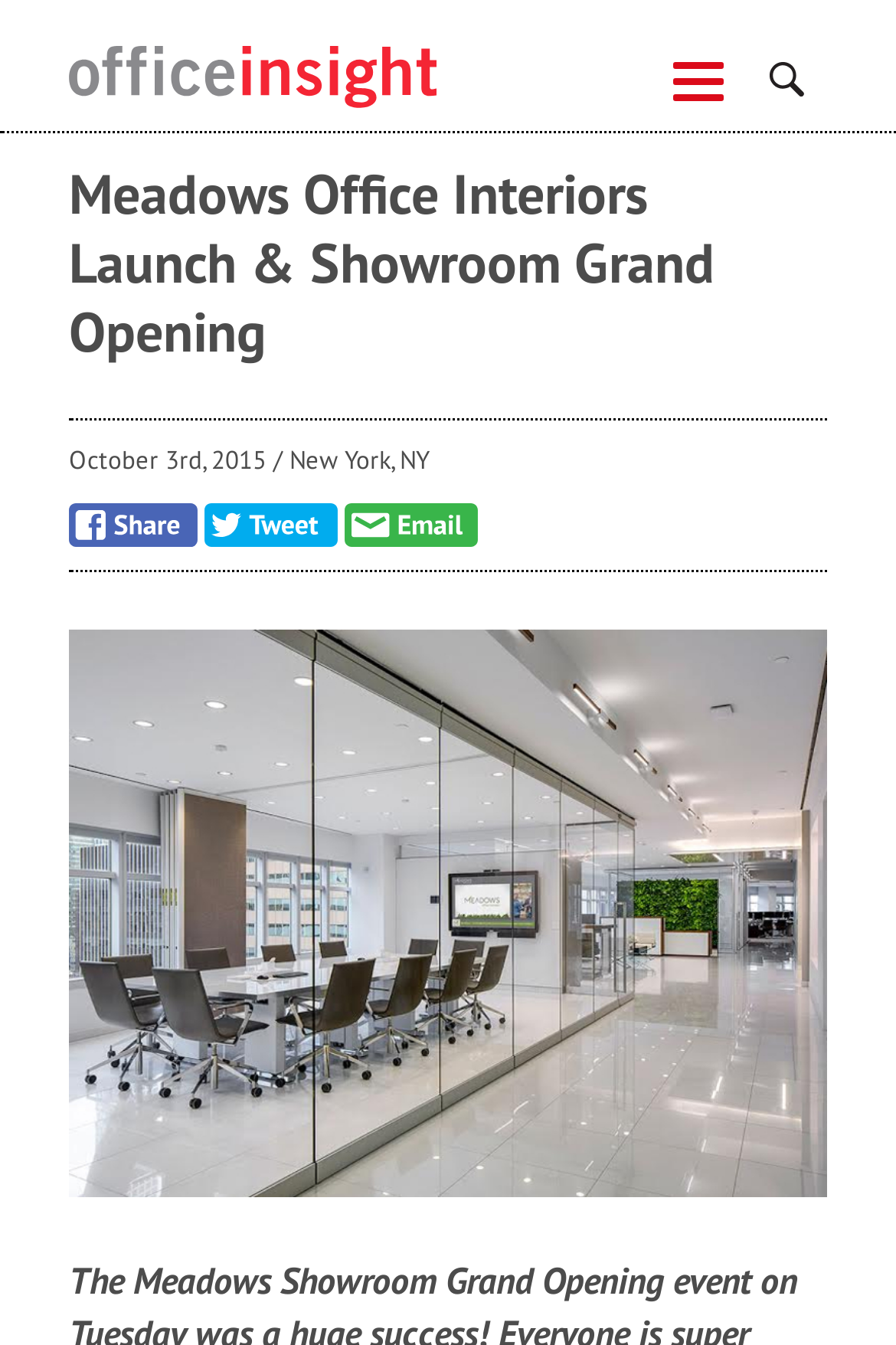Please find the top heading of the webpage and generate its text.

Meadows Office Interiors Launch & Showroom Grand Opening